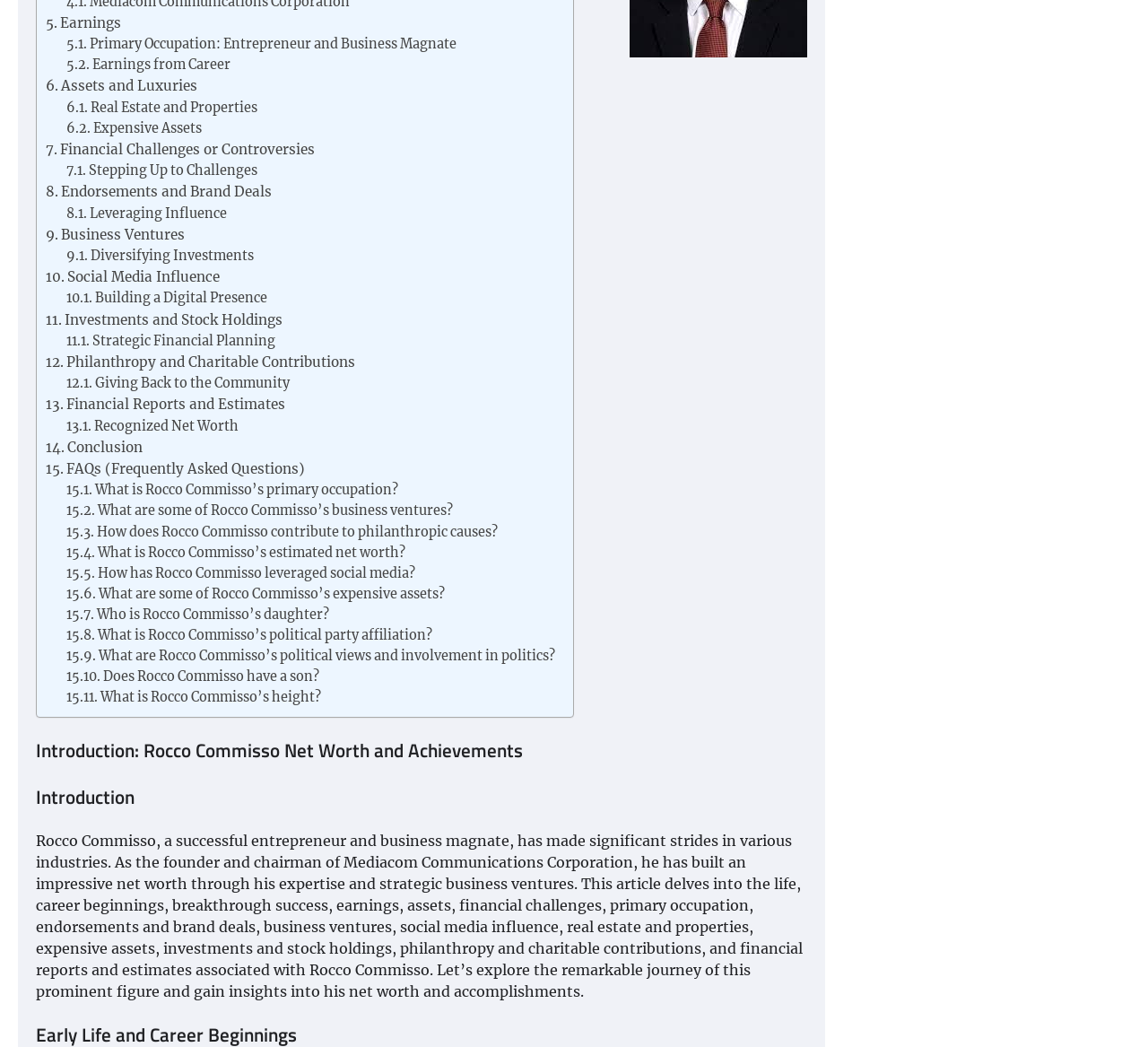Locate the bounding box coordinates of the element that should be clicked to execute the following instruction: "Click the About link".

None